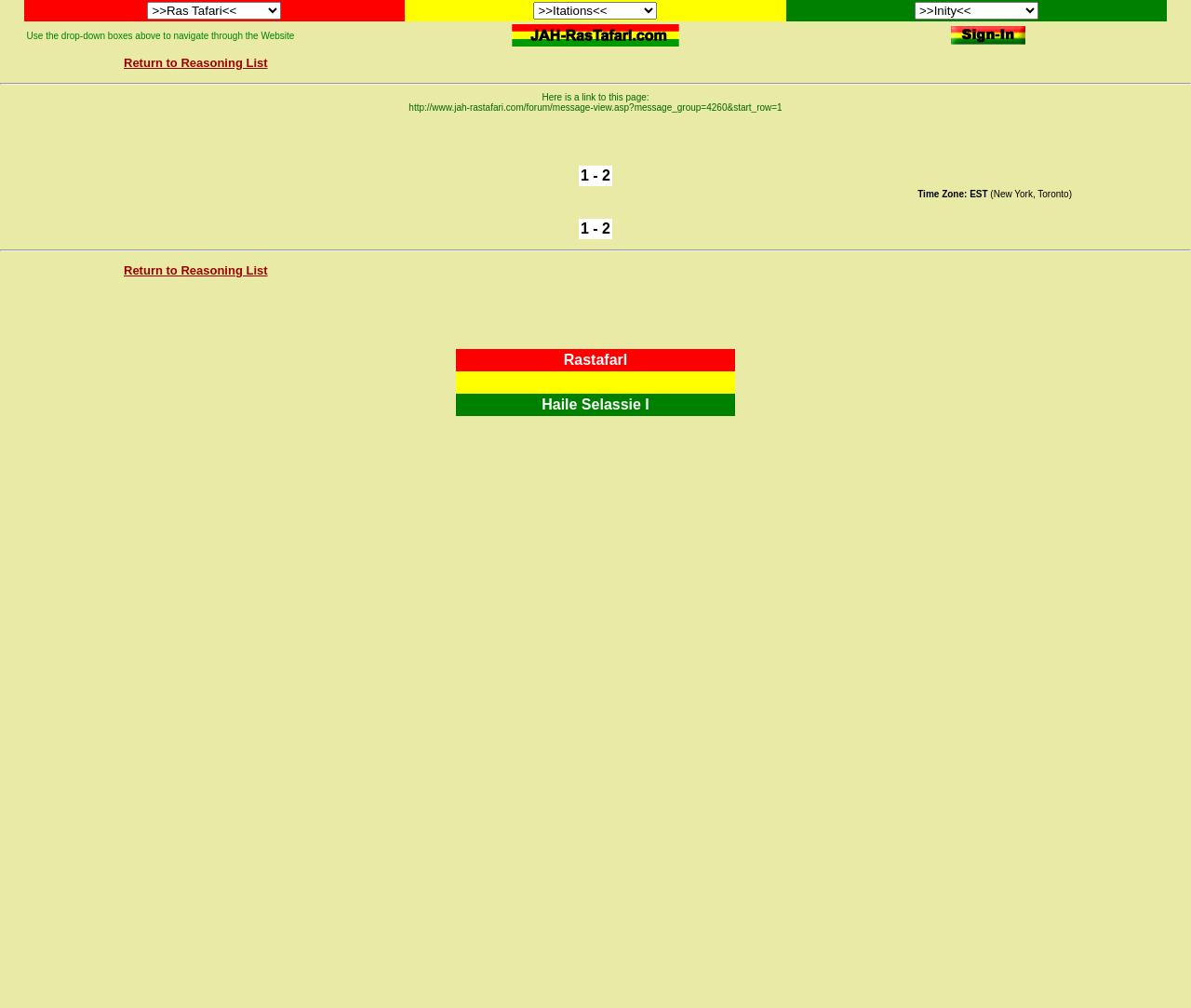Respond to the question below with a single word or phrase:
What is the time zone mentioned on the webpage?

EST (New York, Toronto)